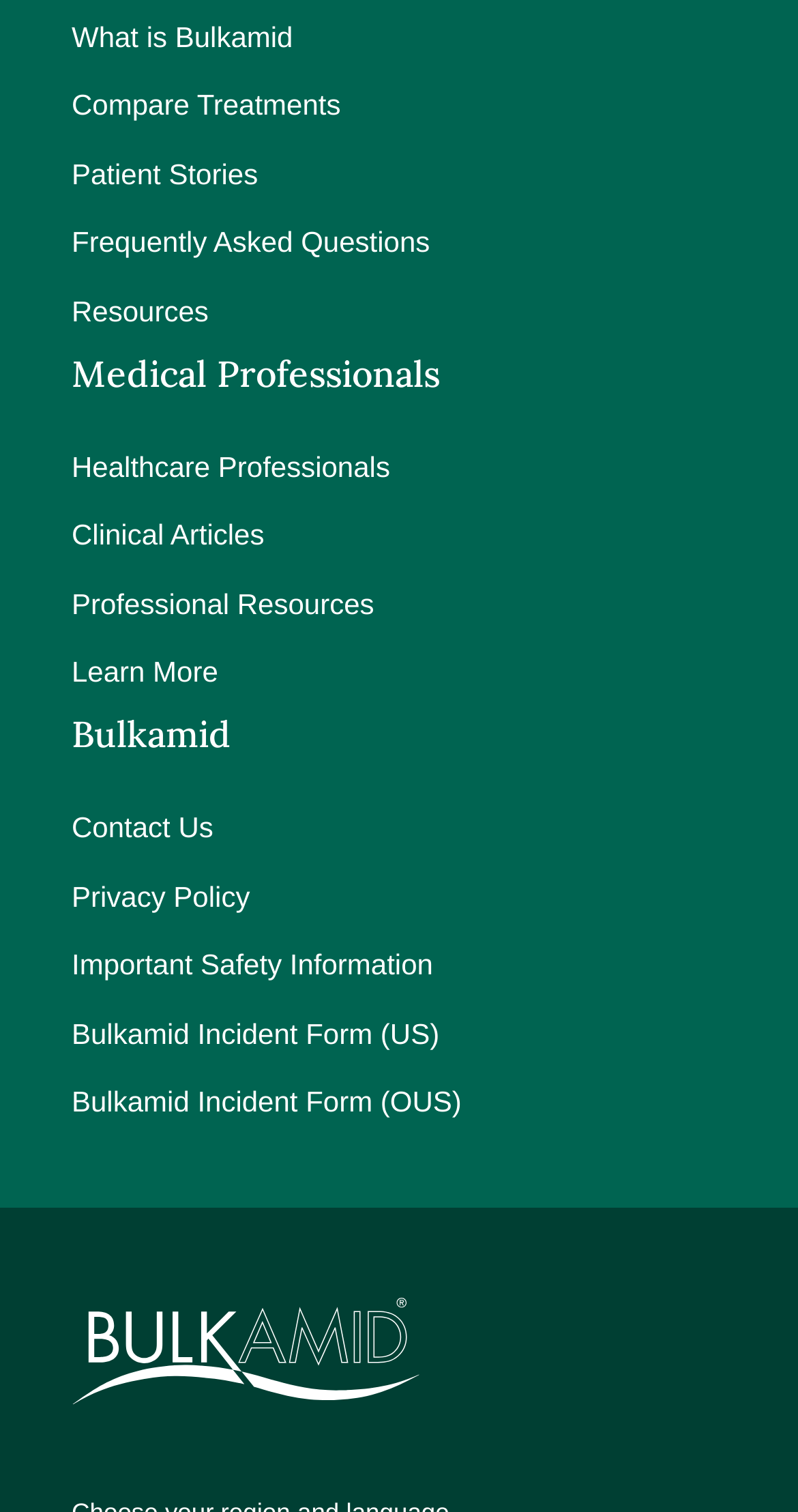How many sections are there in the main menu?
Please use the visual content to give a single word or phrase answer.

2